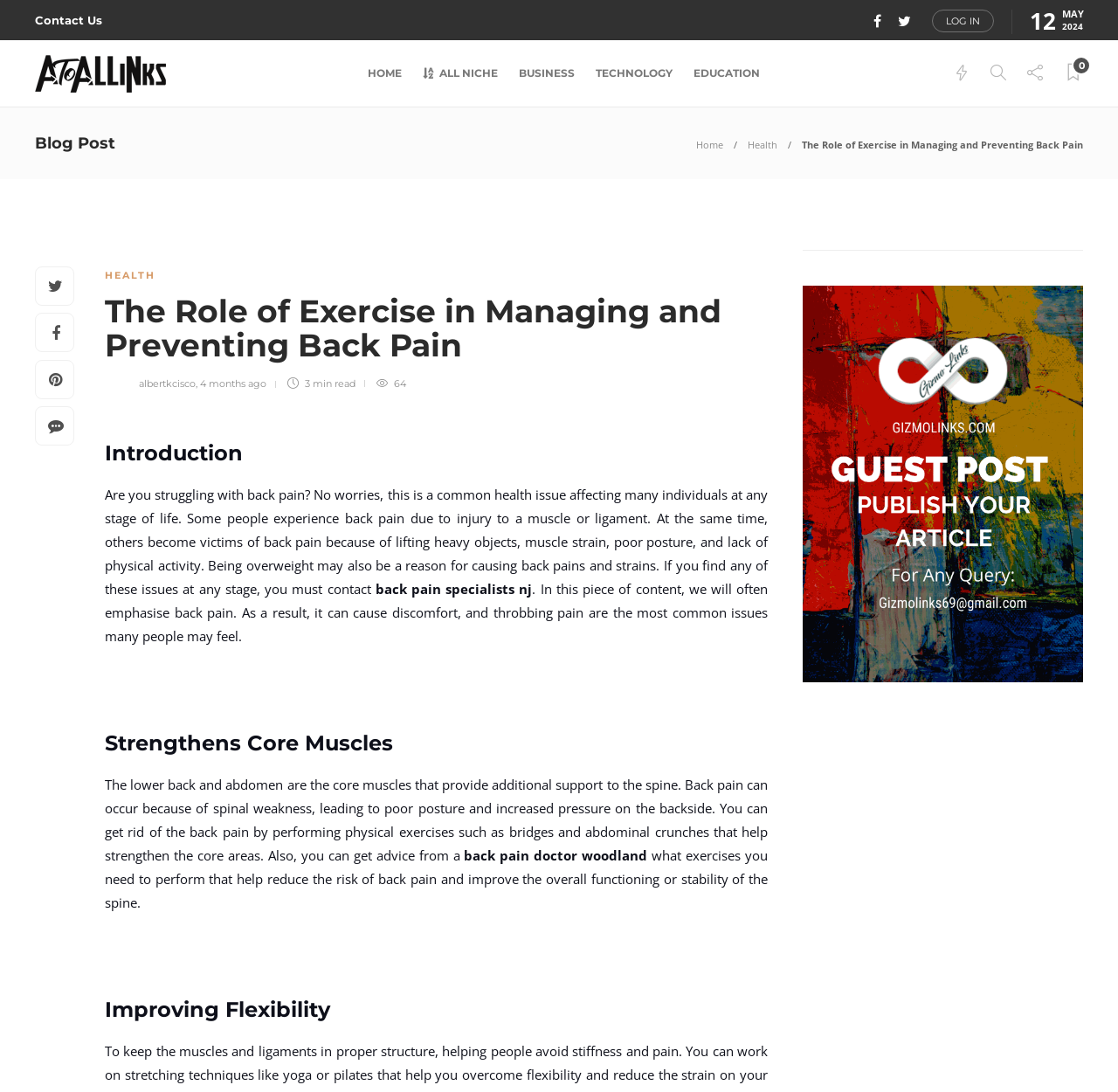Please identify the bounding box coordinates of the region to click in order to complete the given instruction: "Click on the 'Contact Us' link". The coordinates should be four float numbers between 0 and 1, i.e., [left, top, right, bottom].

[0.031, 0.002, 0.091, 0.034]